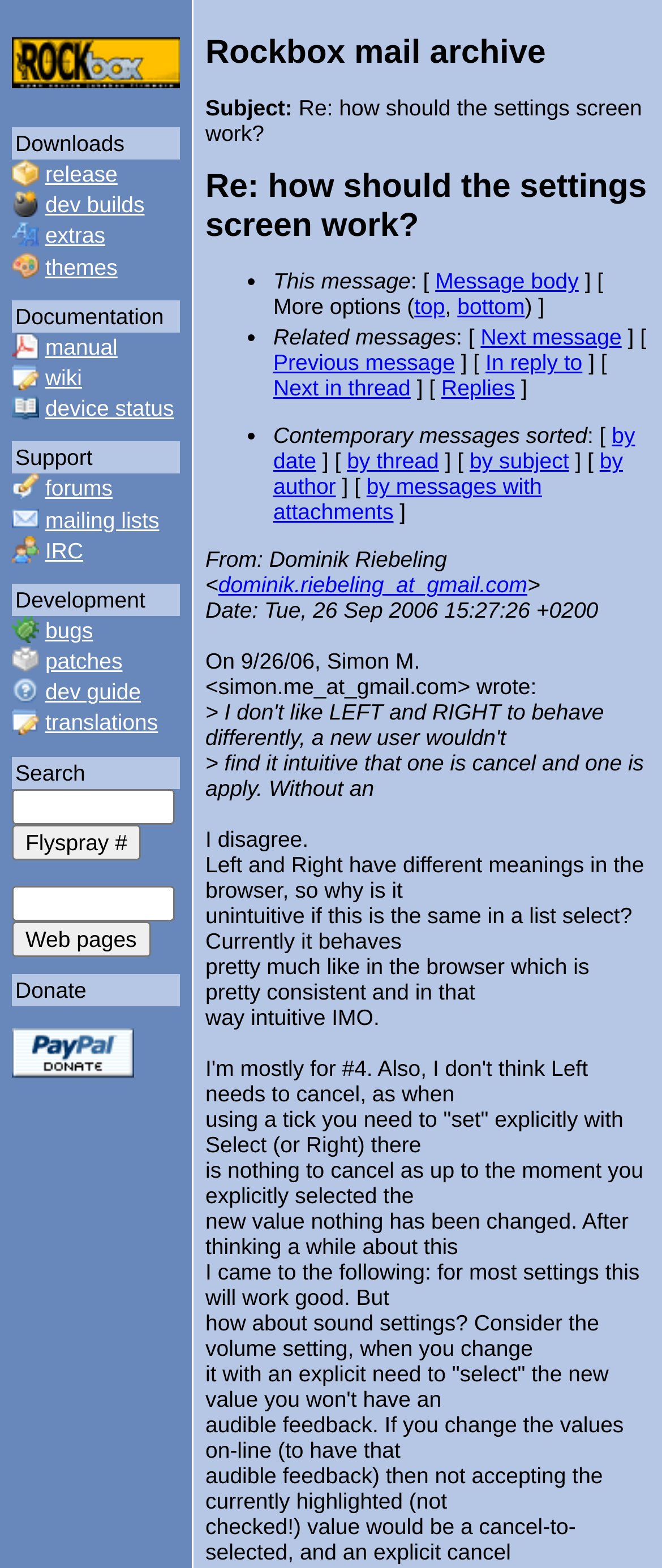Please identify the bounding box coordinates of the element that needs to be clicked to execute the following command: "View the device status". Provide the bounding box using four float numbers between 0 and 1, formatted as [left, top, right, bottom].

[0.068, 0.252, 0.263, 0.269]